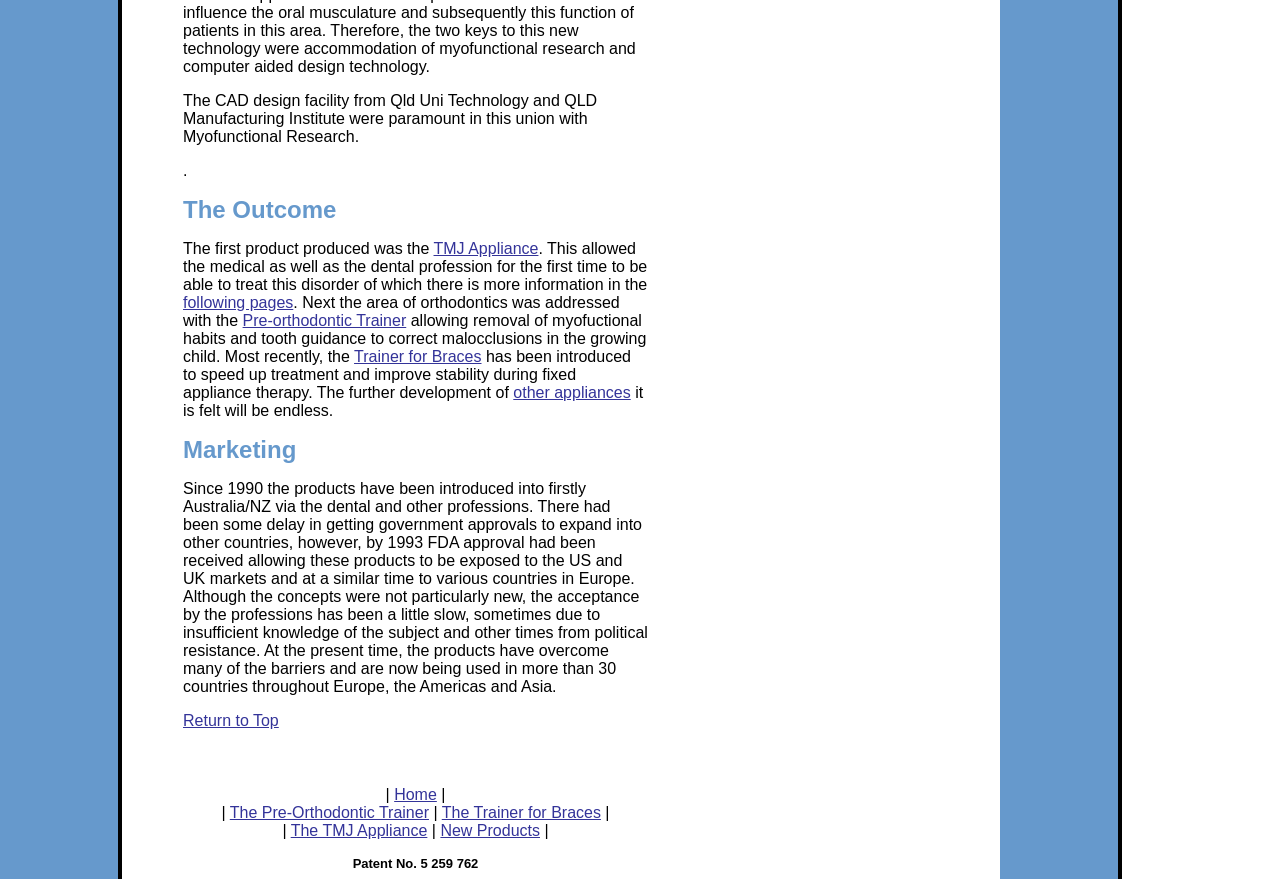Identify the bounding box for the UI element described as: "The Trainer for Braces". Ensure the coordinates are four float numbers between 0 and 1, formatted as [left, top, right, bottom].

[0.345, 0.915, 0.469, 0.934]